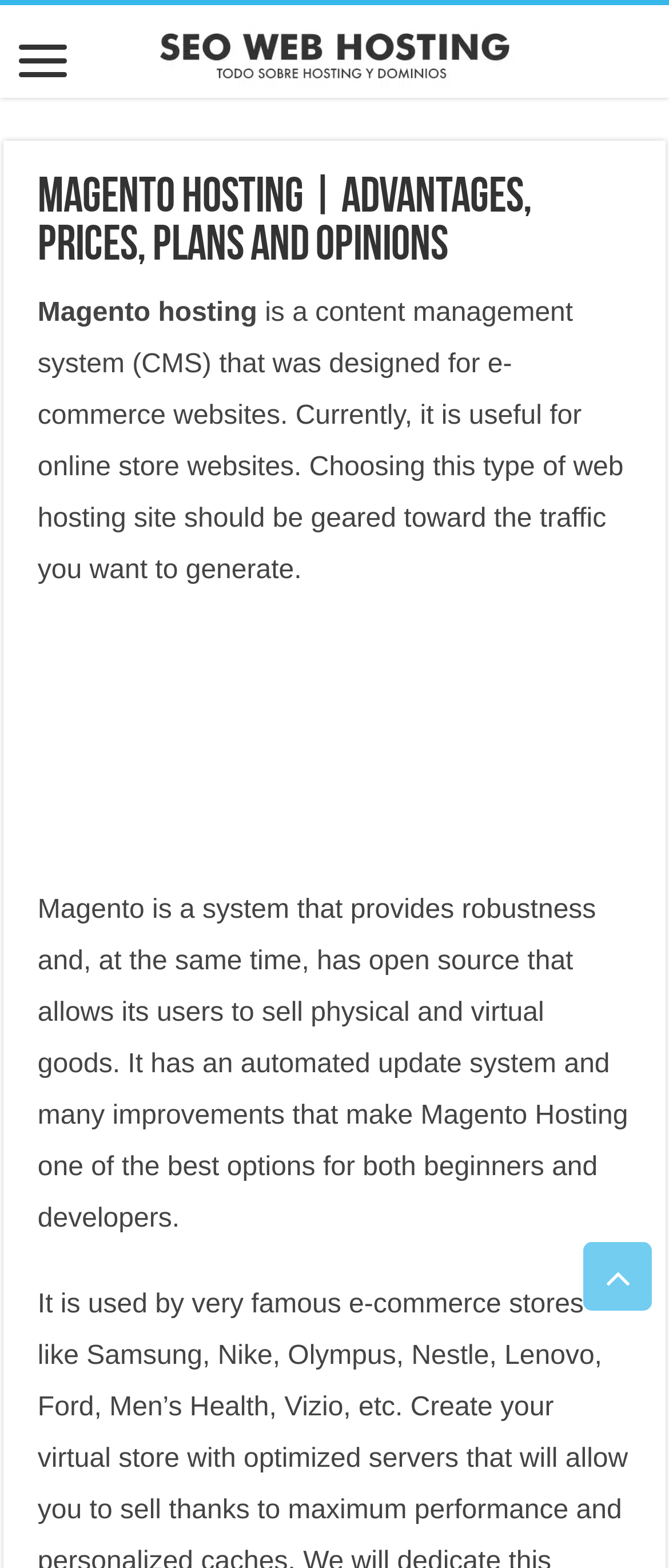What type of websites is Magento hosting useful for?
Using the image, answer in one word or phrase.

Online store websites